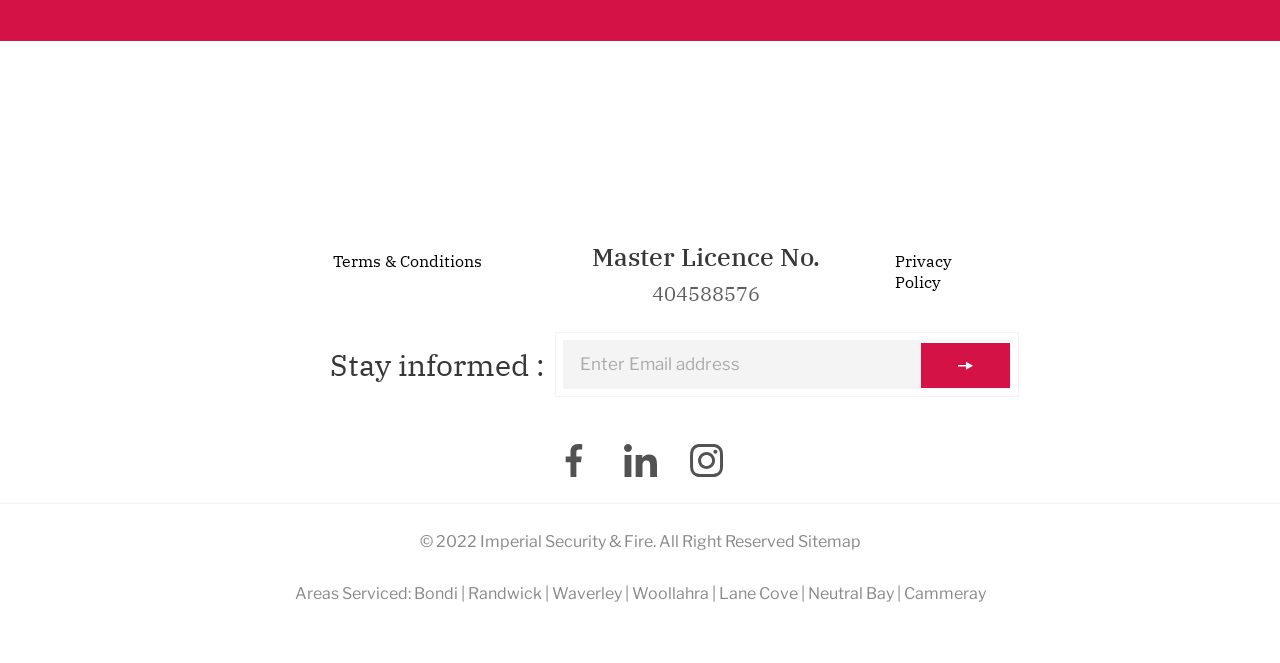Highlight the bounding box coordinates of the region I should click on to meet the following instruction: "Submit".

[0.72, 0.518, 0.789, 0.586]